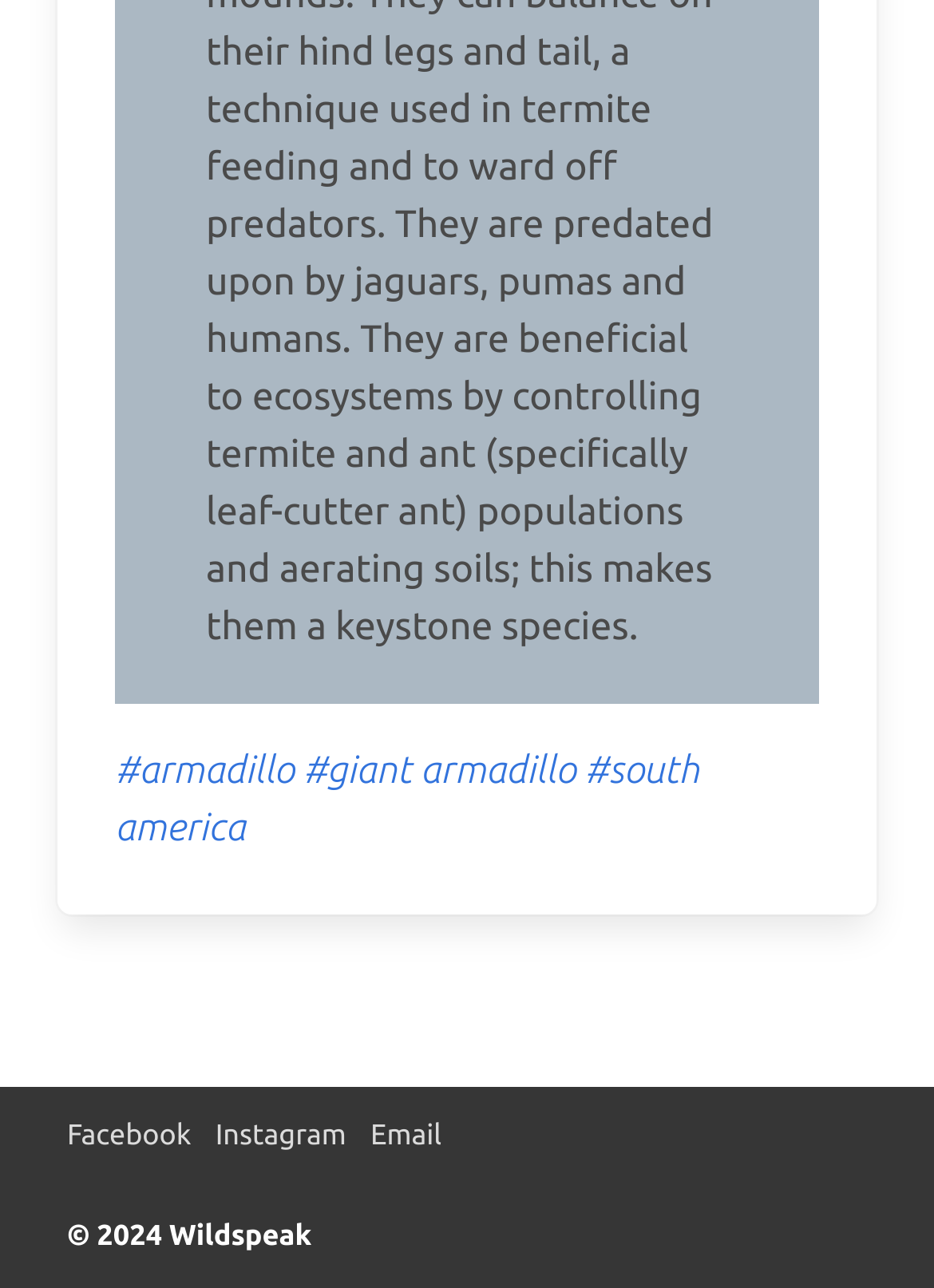Give a one-word or short phrase answer to this question: 
How many links are available at the top of the webpage?

3